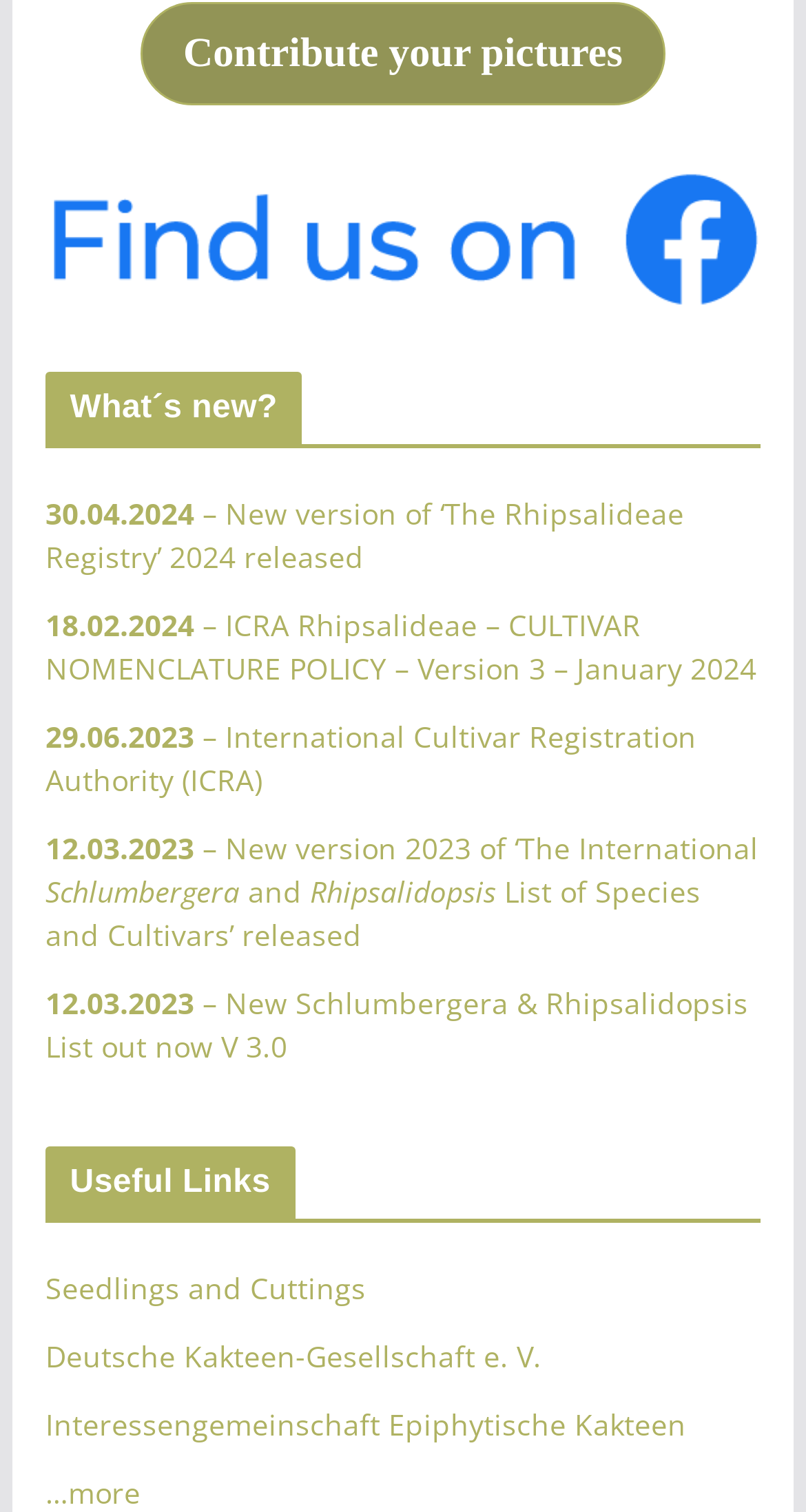Give a concise answer using only one word or phrase for this question:
How many links are under the 'Useful Links' section?

4